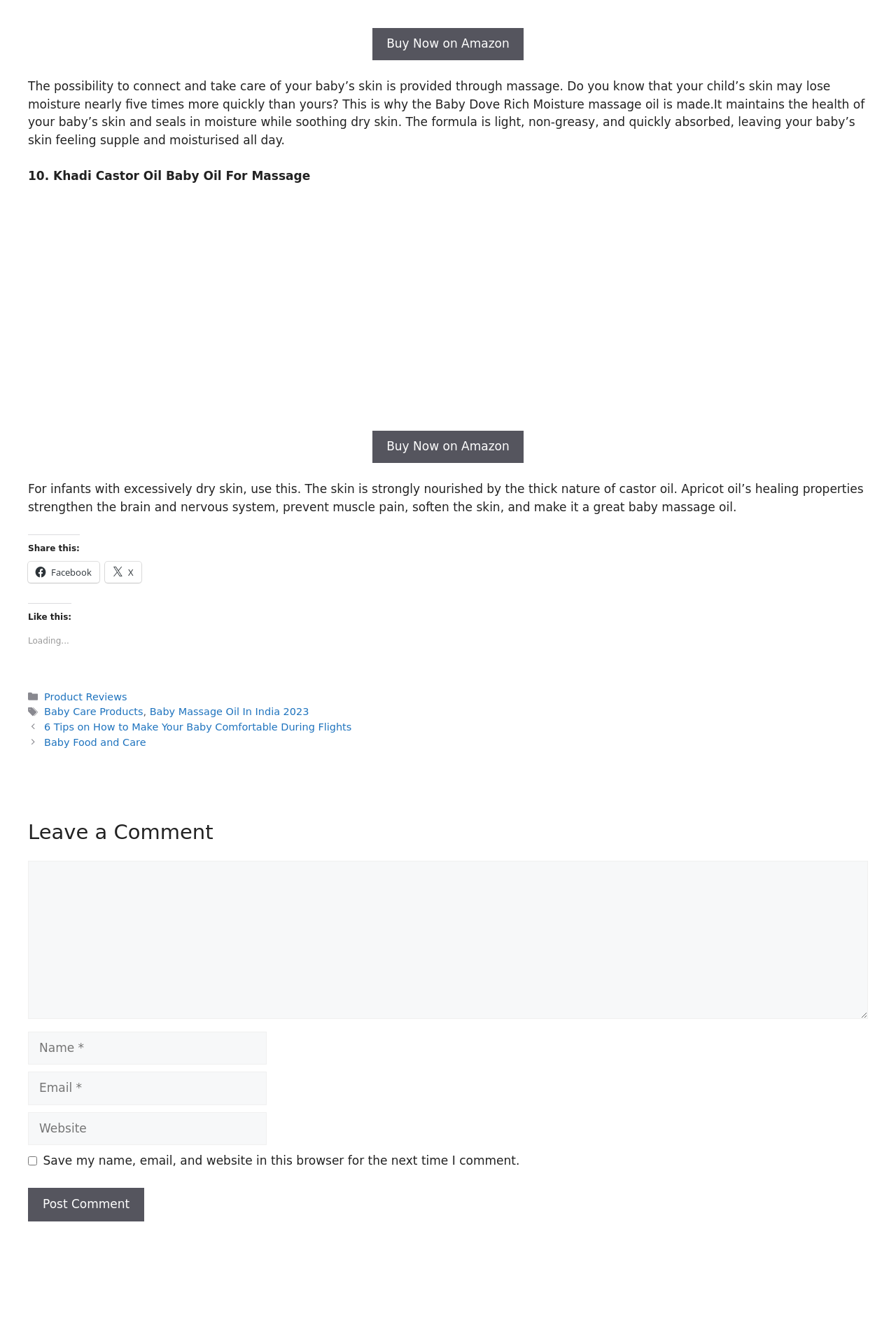Please determine the bounding box coordinates of the element's region to click in order to carry out the following instruction: "Post a comment". The coordinates should be four float numbers between 0 and 1, i.e., [left, top, right, bottom].

[0.031, 0.898, 0.161, 0.923]